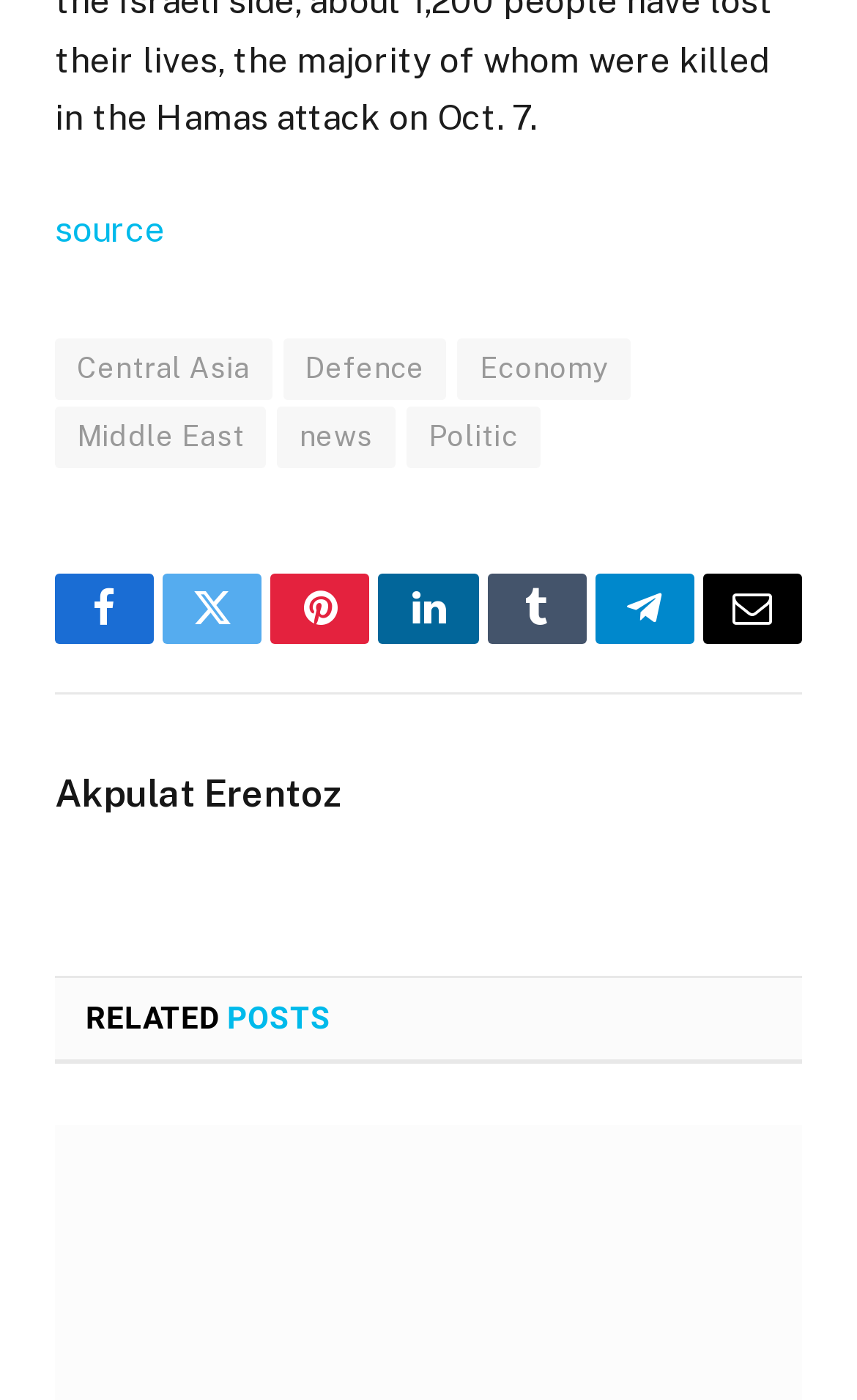Use one word or a short phrase to answer the question provided: 
What are the categories of news on this webpage?

Central Asia, Defence, Economy, etc.